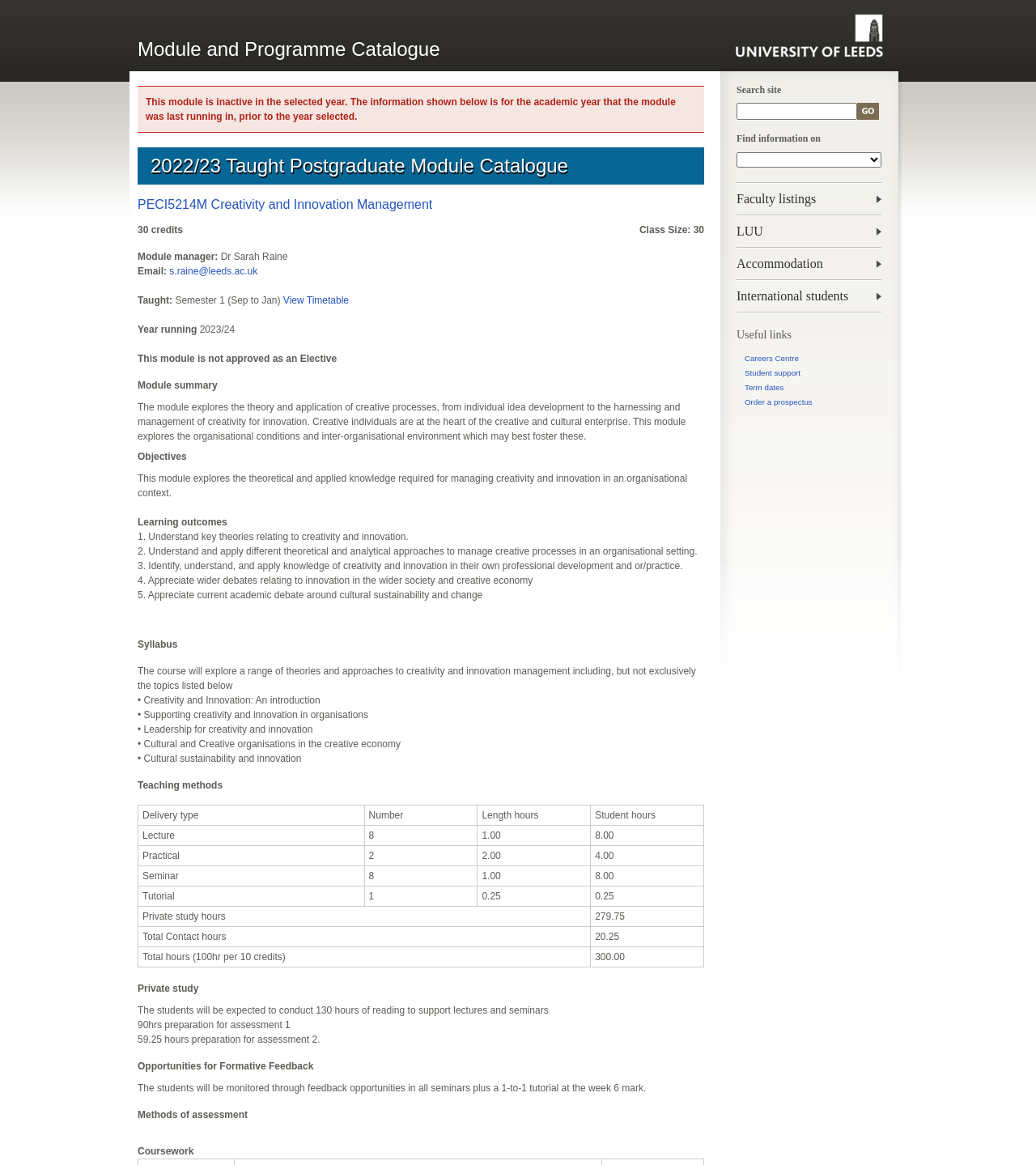Please respond in a single word or phrase: 
What is the credit value of the module?

30 credits